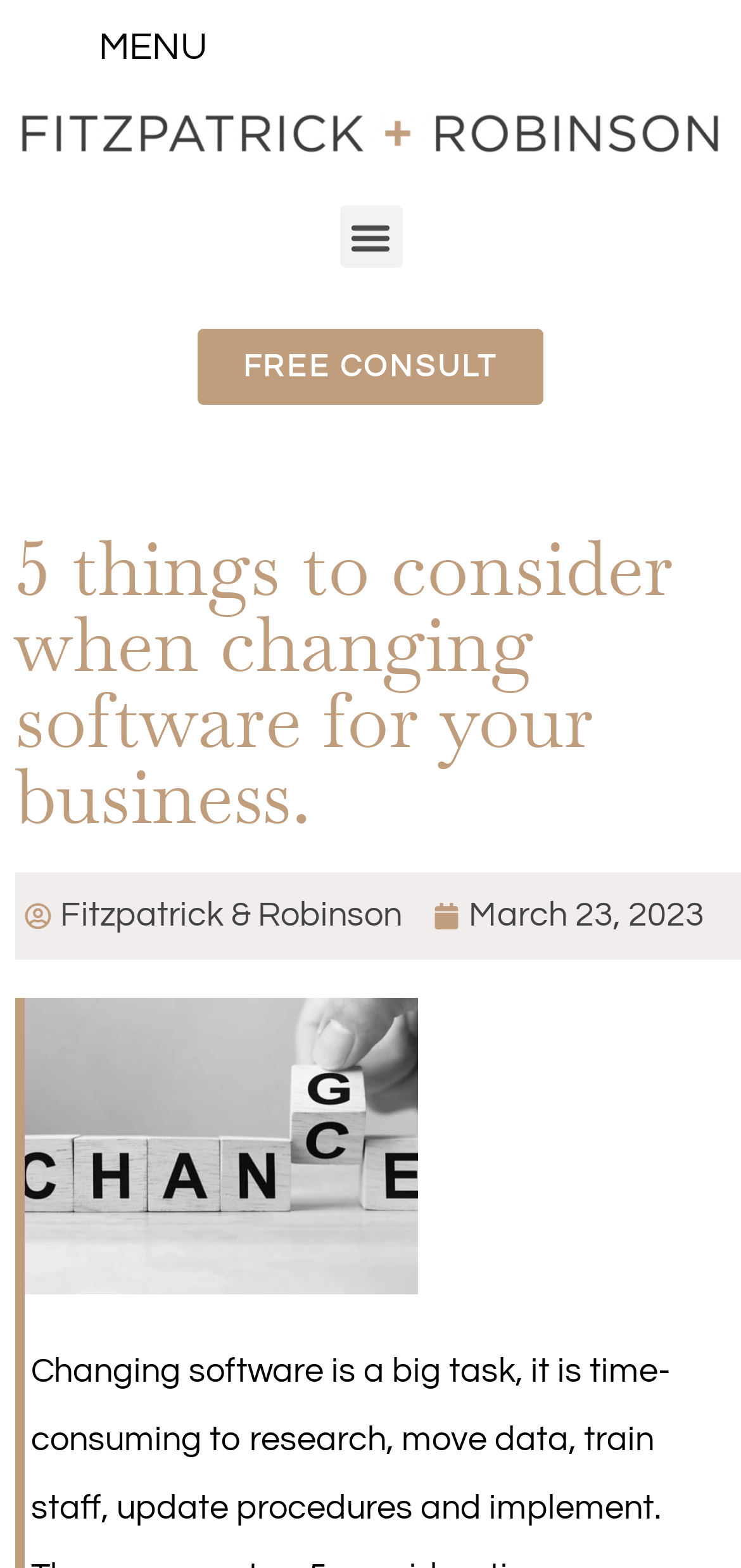What is the call-to-action on the webpage?
Using the image as a reference, answer the question with a short word or phrase.

FREE CONSULT